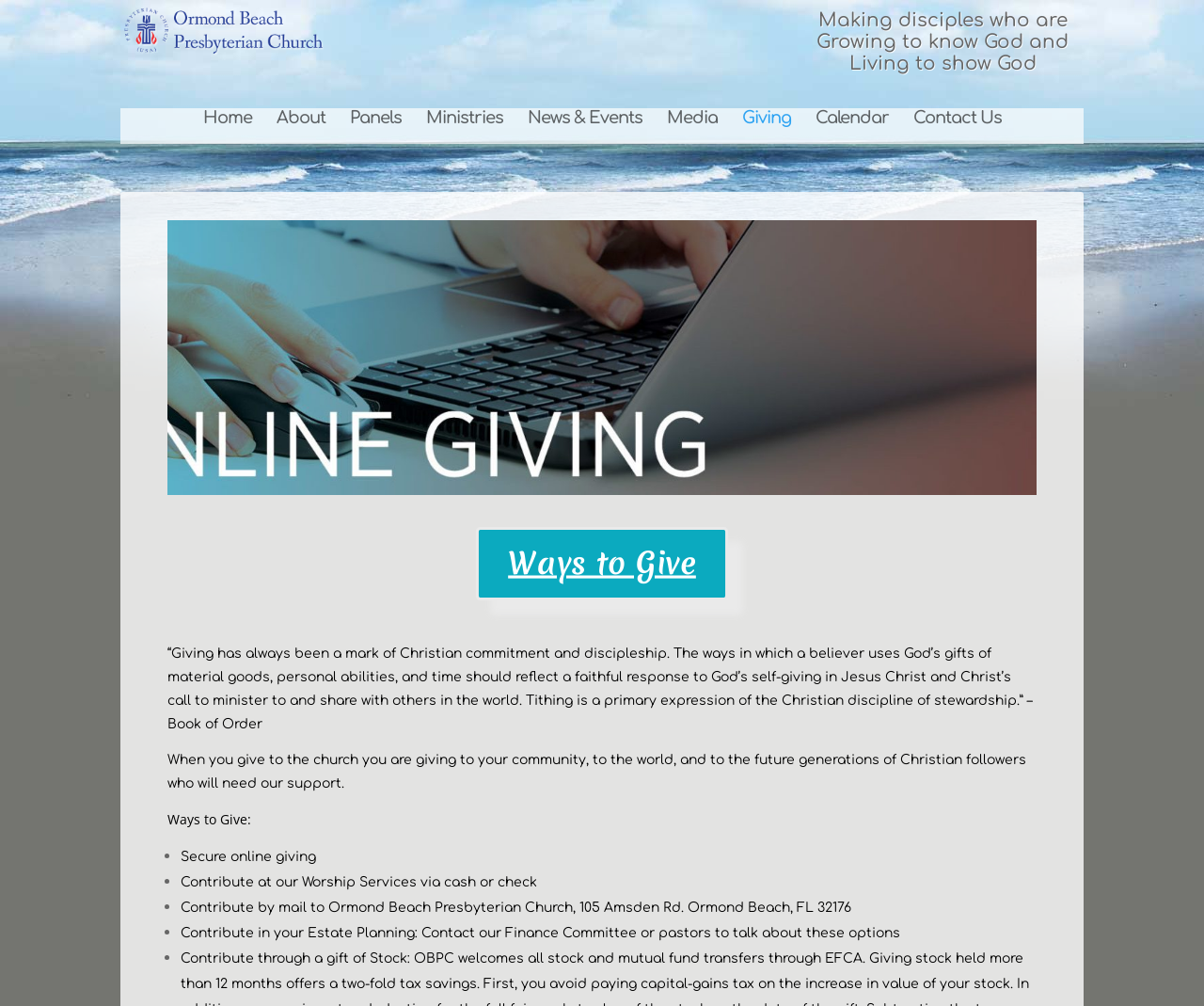What are the ways to give to the church?
Please ensure your answer to the question is detailed and covers all necessary aspects.

The ways to give to the church are listed in the webpage, starting from 'Secure online giving' to 'Contribute in your Estate Planning'. These options are listed in a bullet point format, with each option having a list marker '•' preceding it.